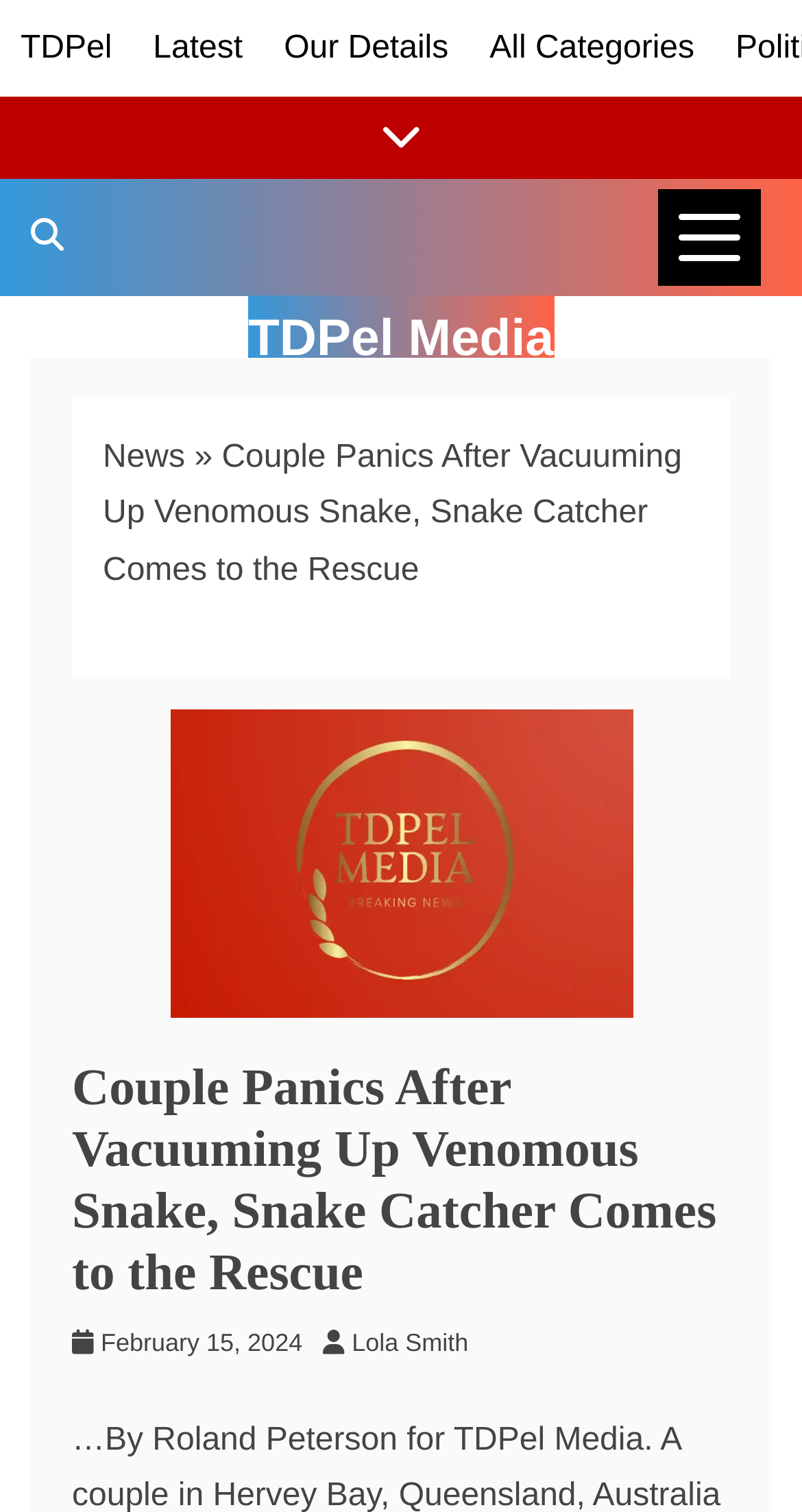How many links are in the top navigation menu?
Please look at the screenshot and answer using one word or phrase.

4